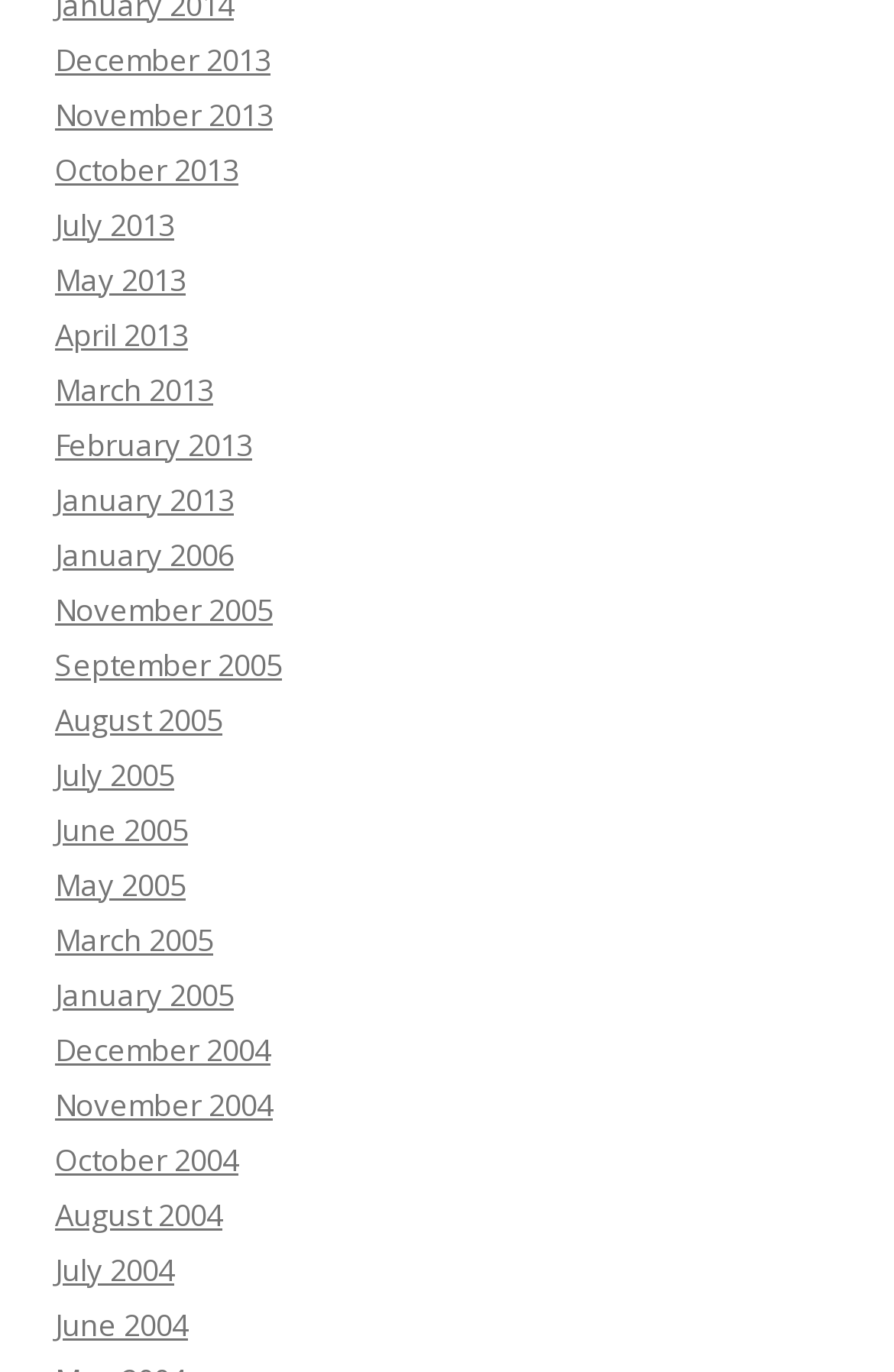Using the description: "March 2013", identify the bounding box of the corresponding UI element in the screenshot.

[0.062, 0.268, 0.238, 0.298]